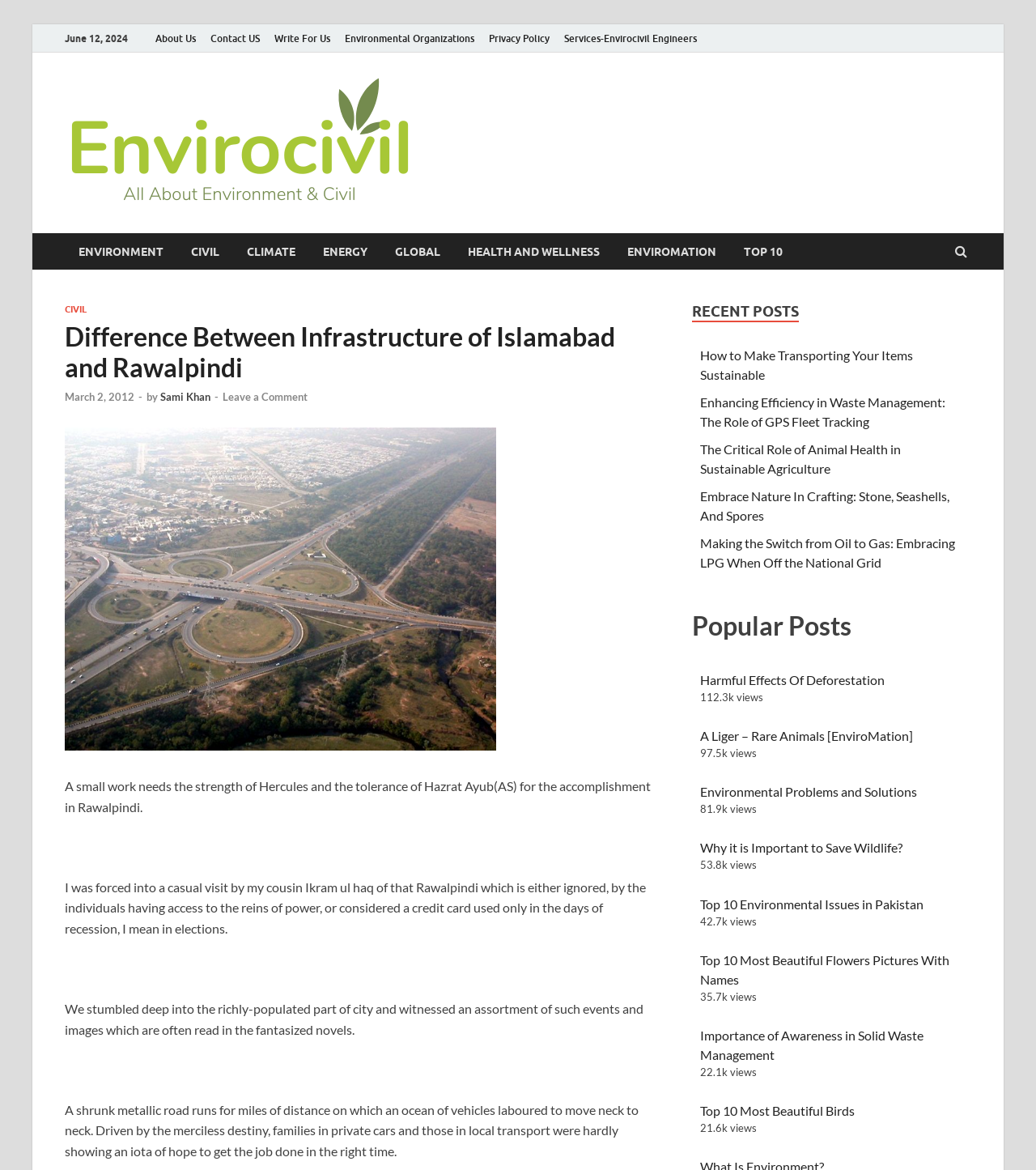Could you find the bounding box coordinates of the clickable area to complete this instruction: "Click on About Us"?

[0.143, 0.021, 0.196, 0.045]